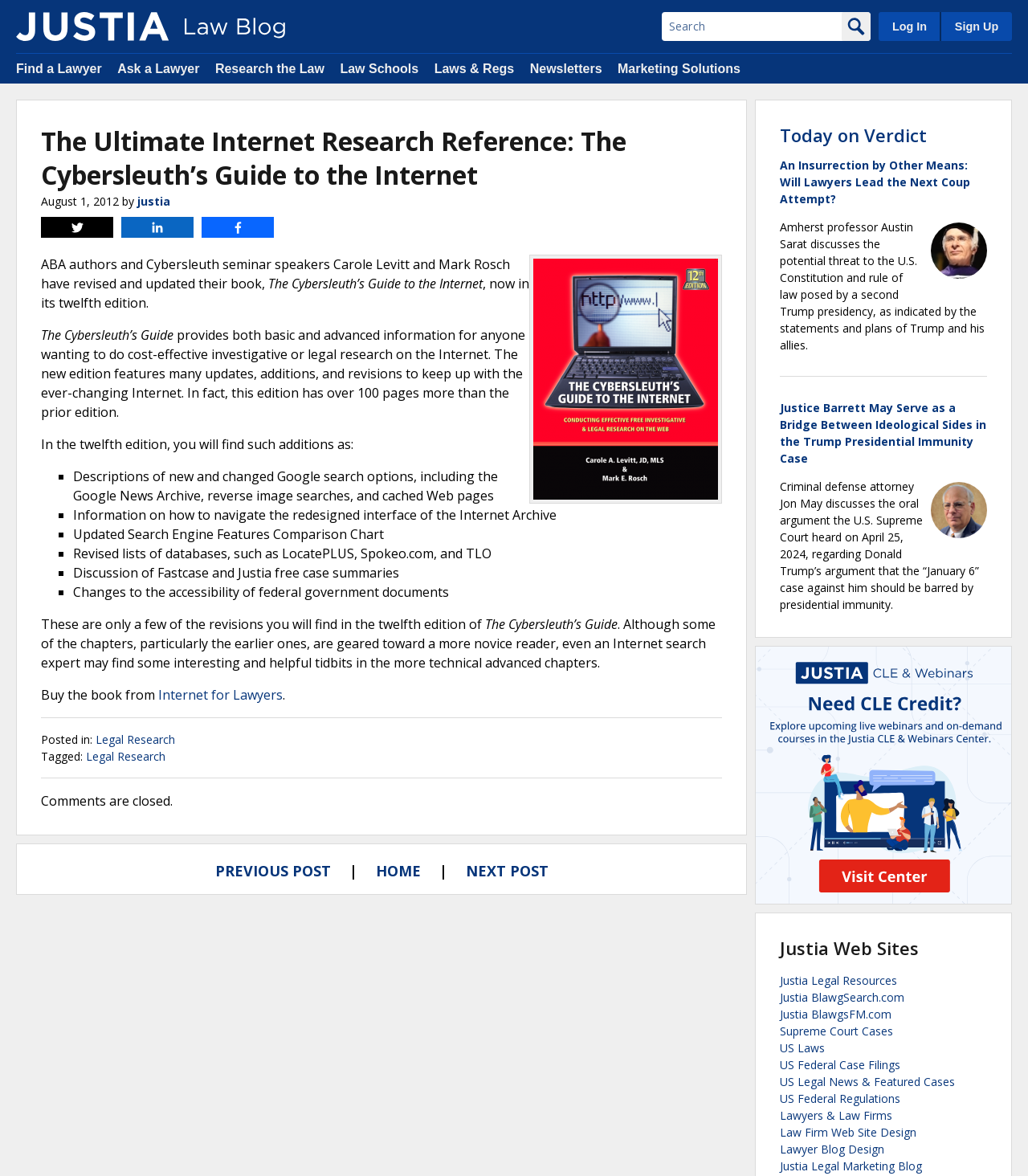Detail the various sections and features present on the webpage.

This webpage is a blog post from the Justia Law Blog, dated August 1, 2012. At the top of the page, there is a logo and a navigation menu with links to "Find a Lawyer", "Ask a Lawyer", "Research the Law", and other options. On the top right, there are links to "Log In" and "Sign Up", as well as a search bar.

The main content of the page is a blog post titled "The Ultimate Internet Research Reference: The Cybersleuth's Guide to the Internet". The post is about a book written by ABA authors and Cybersleuth seminar speakers Carole Levitt and Mark Rosch, which has been revised and updated to its twelfth edition. The book provides both basic and advanced information for anyone wanting to do cost-effective investigative or legal research on the Internet.

The post lists some of the new additions to the twelfth edition, including descriptions of new and changed Google search options, information on how to navigate the redesigned interface of the Internet Archive, and updated search engine features comparison charts. There are also links to share the post on Twitter, LinkedIn, and Facebook.

Below the main content, there are links to related posts, including "PREVIOUS POST", "HOME", and "NEXT POST". On the right side of the page, there is a section with complementary content, including links to other blog posts, such as "Today on Verdict" and "Need CLE Credit? Explore upcoming live webinars and on-demand courses in the Justia CLE & Webinars Center". There are also links to other Justia web sites, including Justia Legal Resources, Justia BlawgSearch.com, and Supreme Court Cases.